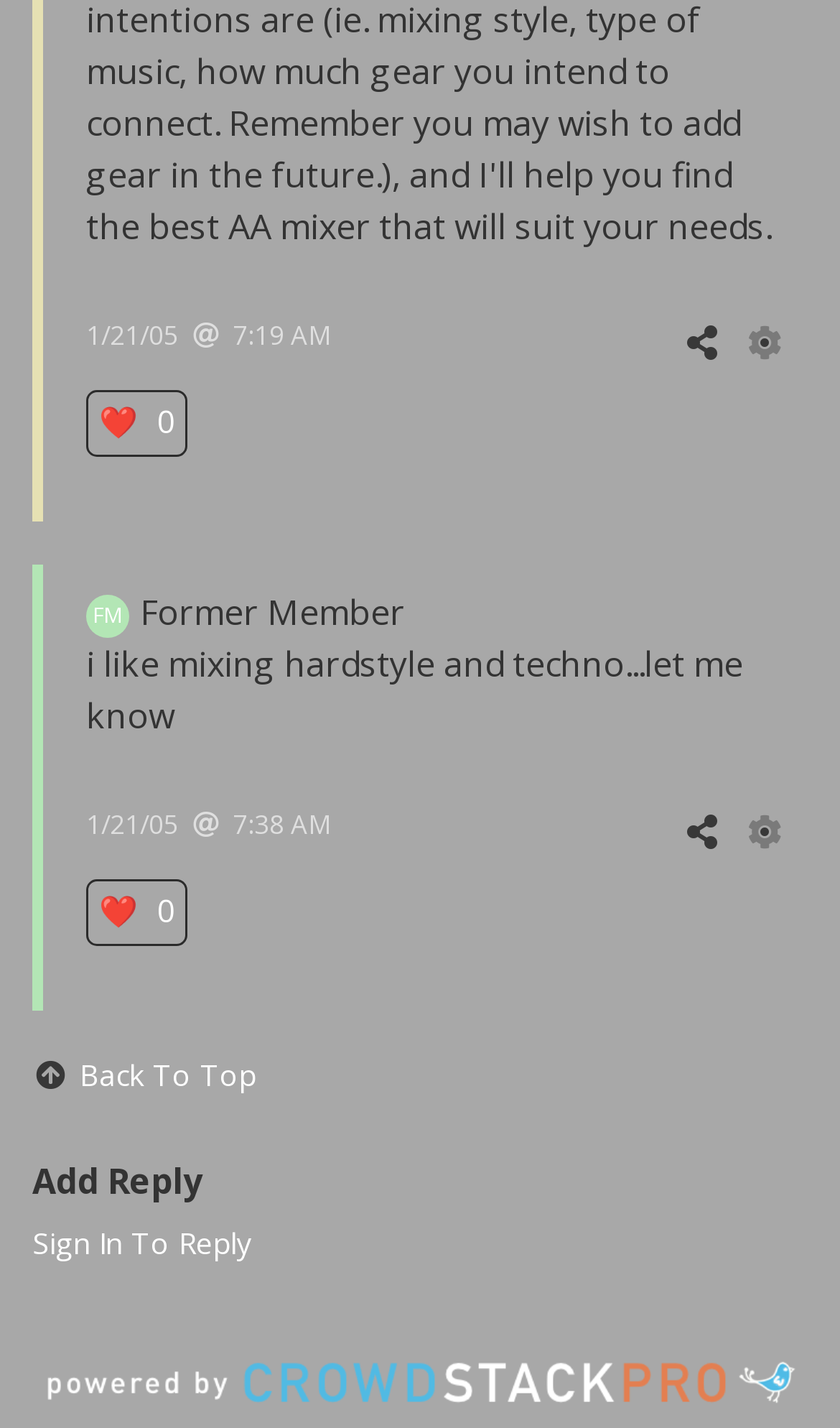Provide the bounding box coordinates of the area you need to click to execute the following instruction: "Manage a post".

[0.885, 0.224, 0.936, 0.257]